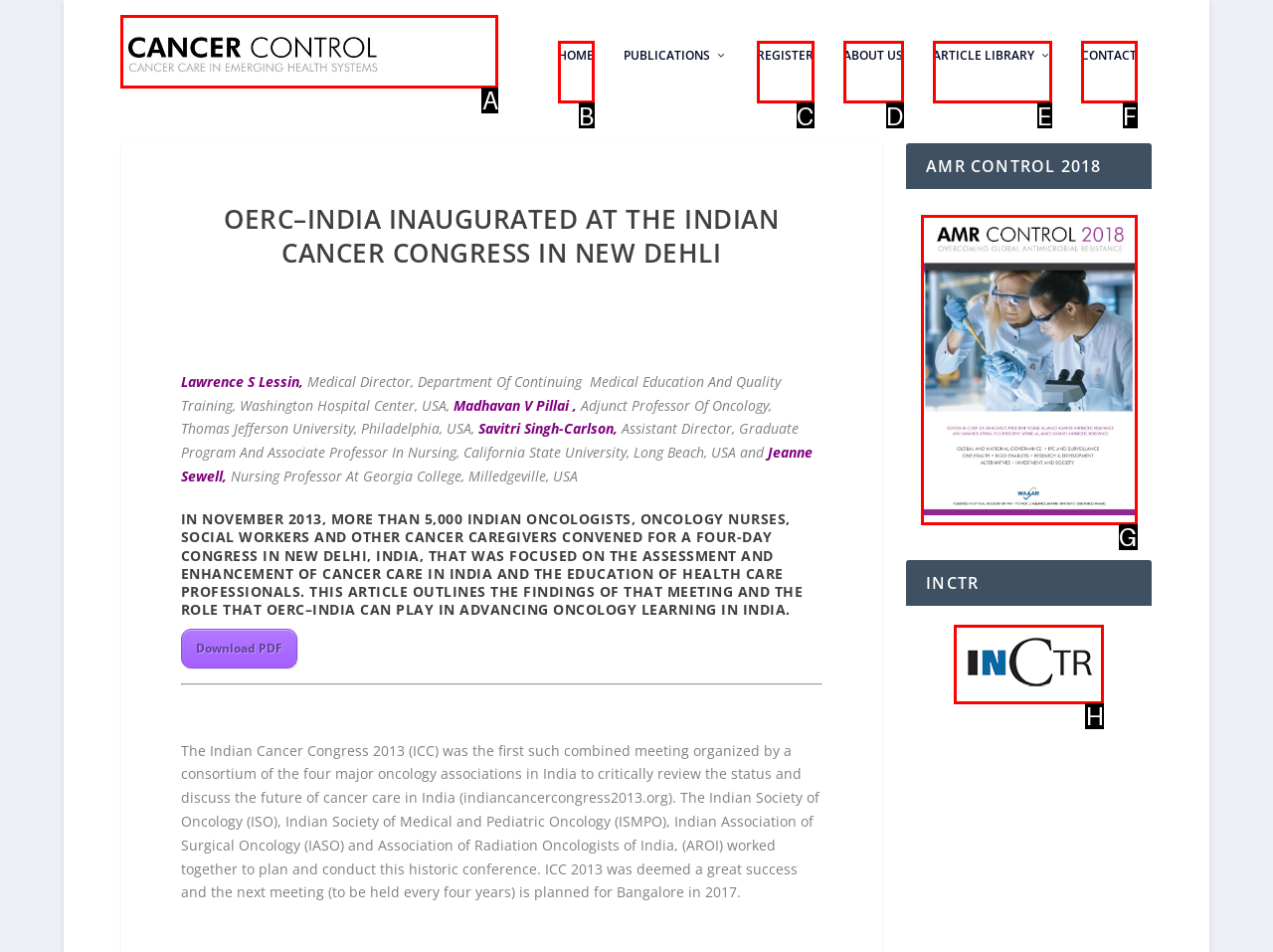Identify the letter of the UI element you need to select to accomplish the task: View more blog posts.
Respond with the option's letter from the given choices directly.

None